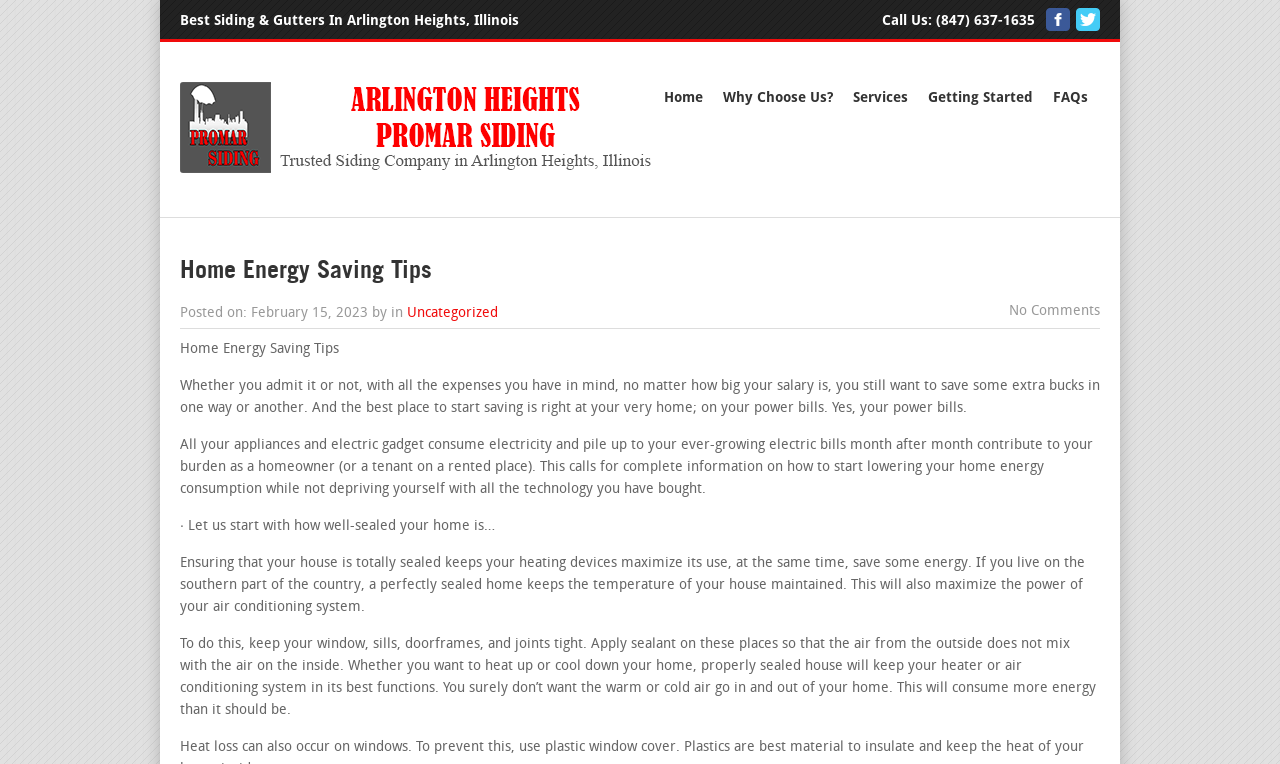Determine the bounding box coordinates for the clickable element required to fulfill the instruction: "View the company's profile". Provide the coordinates as four float numbers between 0 and 1, i.e., [left, top, right, bottom].

[0.141, 0.212, 0.516, 0.232]